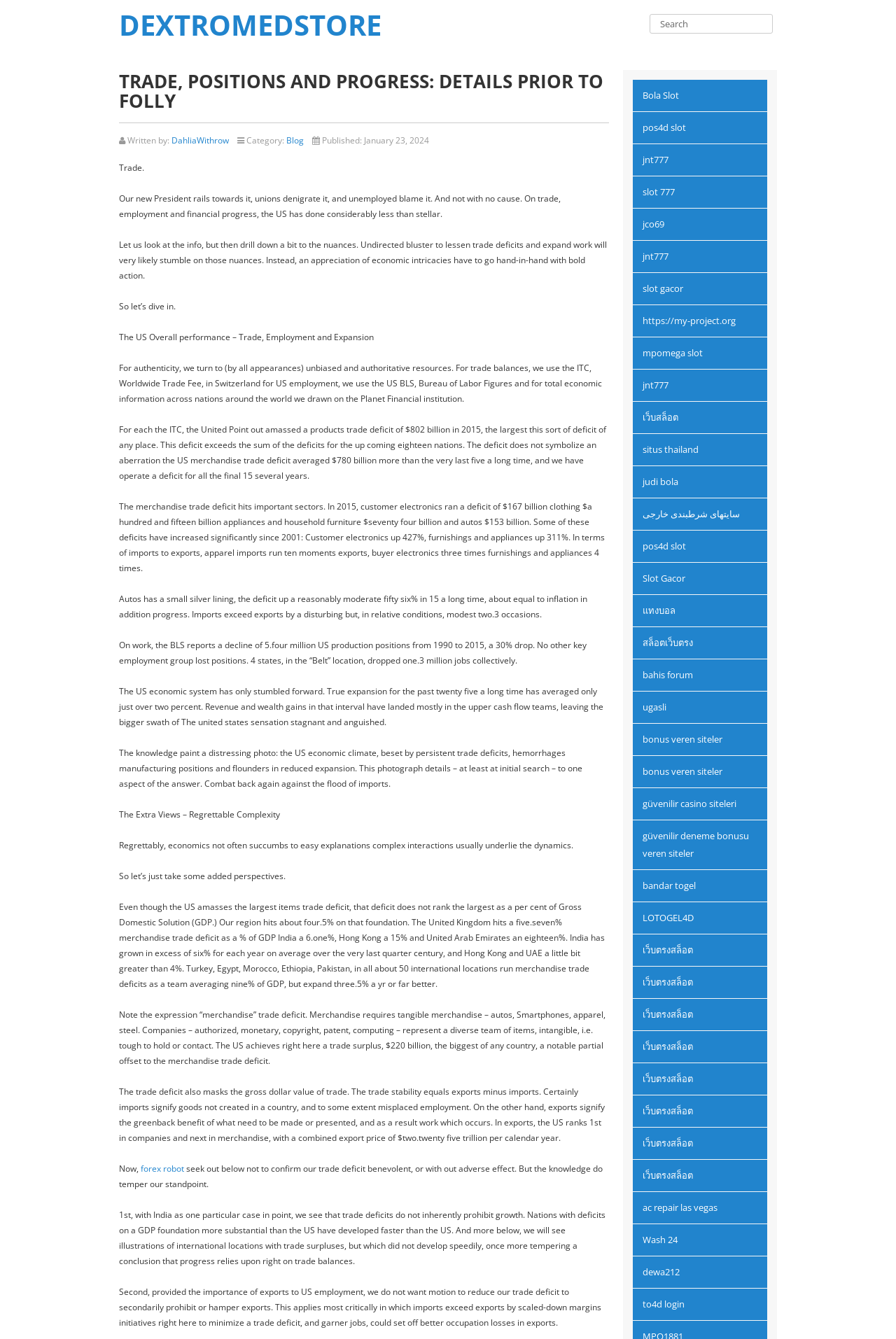What is the author of the blog post?
Look at the screenshot and respond with one word or a short phrase.

DahliaWithrow